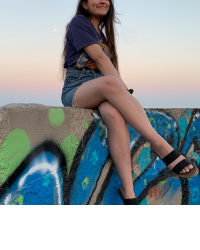Answer in one word or a short phrase: 
What is Jessica's field of study?

Dance and physics